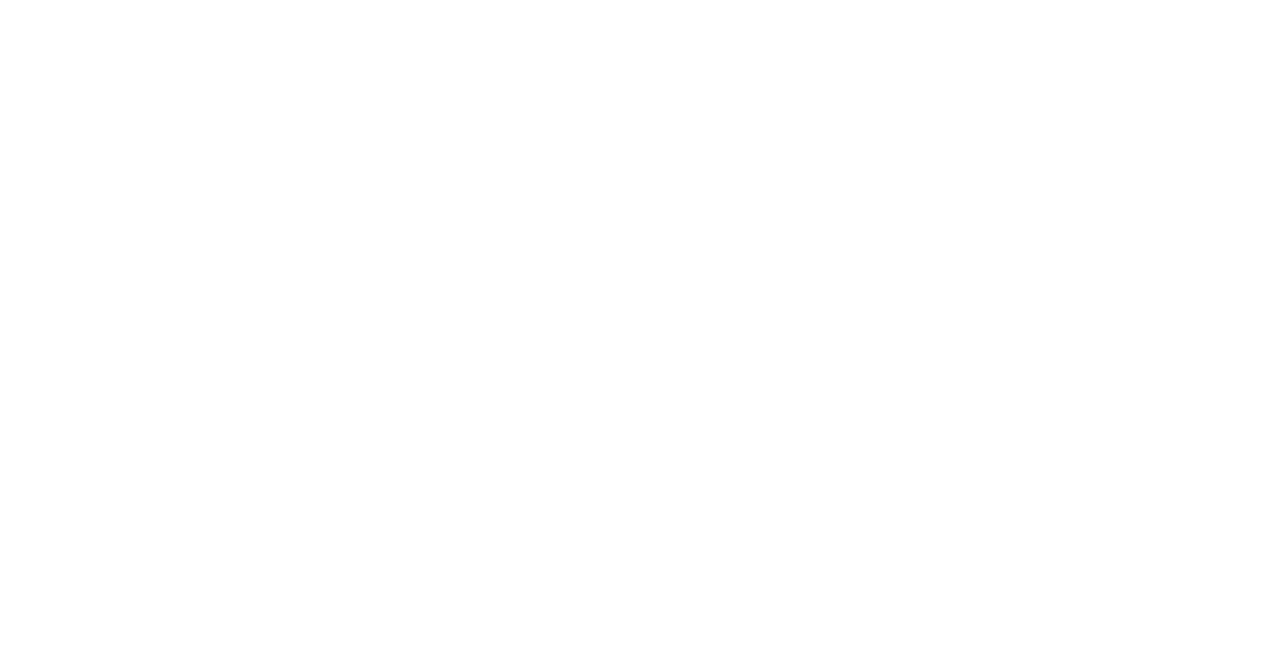Identify the bounding box coordinates for the UI element mentioned here: "Chapter 20". Provide the coordinates as four float values between 0 and 1, i.e., [left, top, right, bottom].

[0.523, 0.752, 0.617, 0.788]